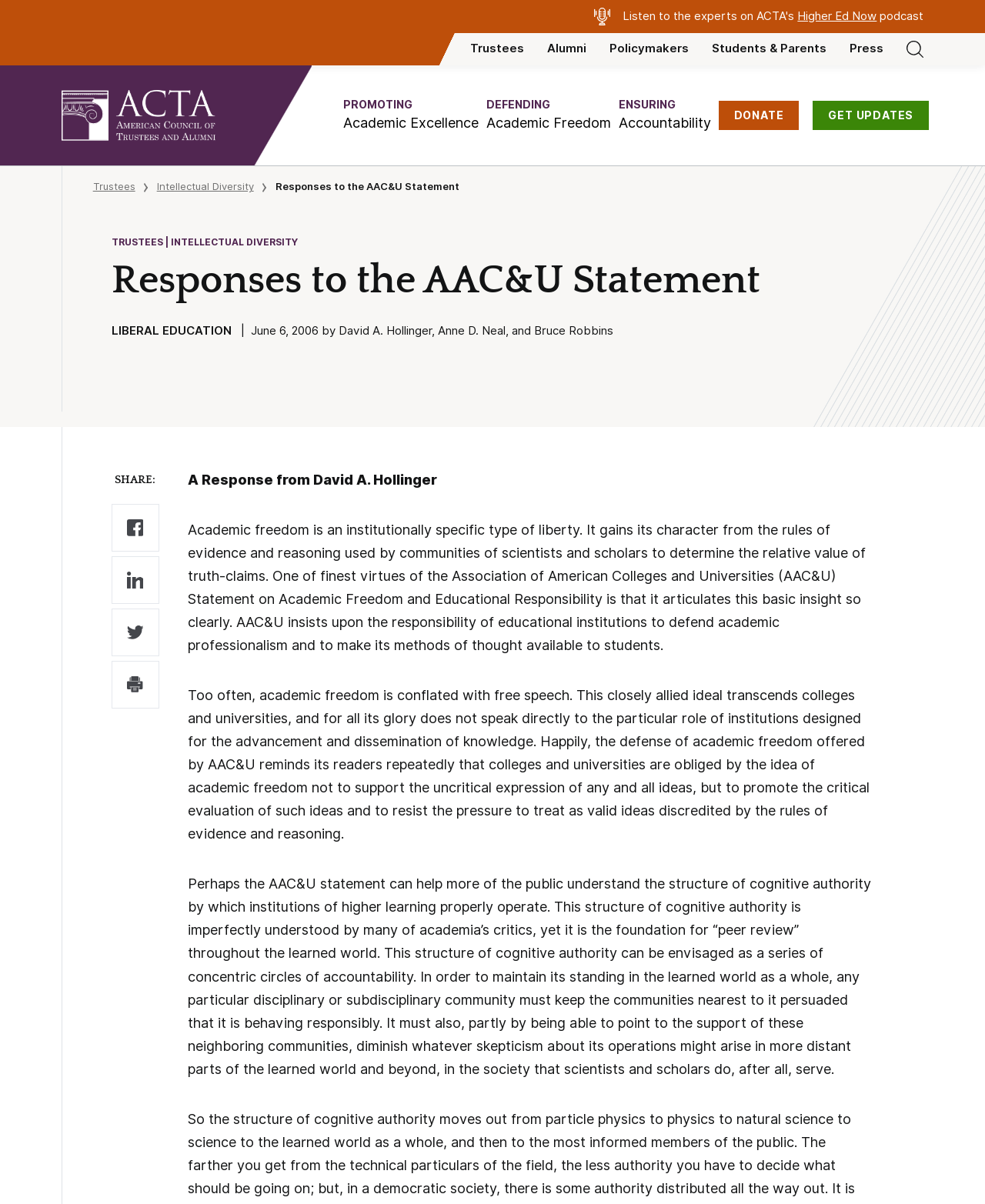Describe all the significant parts and information present on the webpage.

The webpage appears to be a response to a statement on academic freedom and educational responsibility, specifically from David A. Hollinger. At the top of the page, there is an image and a link to "Higher Ed Now" podcast. Below this, there are several links to different categories, including "Trustees", "Alumni", "Policymakers", "Students & Parents", and "Press". 

To the left of these links, there are three buttons: "PROMOTING Academic Excellence", "DEFENDING Academic Freedom", and "ENSURING Accountability". Below these buttons, there are two links: "DONATE" and "GET UPDATES". 

On the left side of the page, there are several links, including "Trustees", "Intellectual Diversity", and "Responses to the AAC&U Statement". Above these links, there are two headings: "TRUSTEES | INTELLECTUAL DIVERSITY" and "Responses to the AAC&U Statement". 

The main content of the page is a response from David A. Hollinger, which is divided into four paragraphs. The first paragraph discusses the concept of academic freedom and its relationship to the rules of evidence and reasoning used by communities of scientists and scholars. The second paragraph distinguishes academic freedom from free speech and emphasizes the importance of critical evaluation of ideas. The third paragraph discusses the structure of cognitive authority in institutions of higher learning, and the fourth paragraph elaborates on this concept, describing it as a series of concentric circles of accountability.

At the bottom of the page, there is a heading "SHARE:" followed by four links, each with a corresponding image.